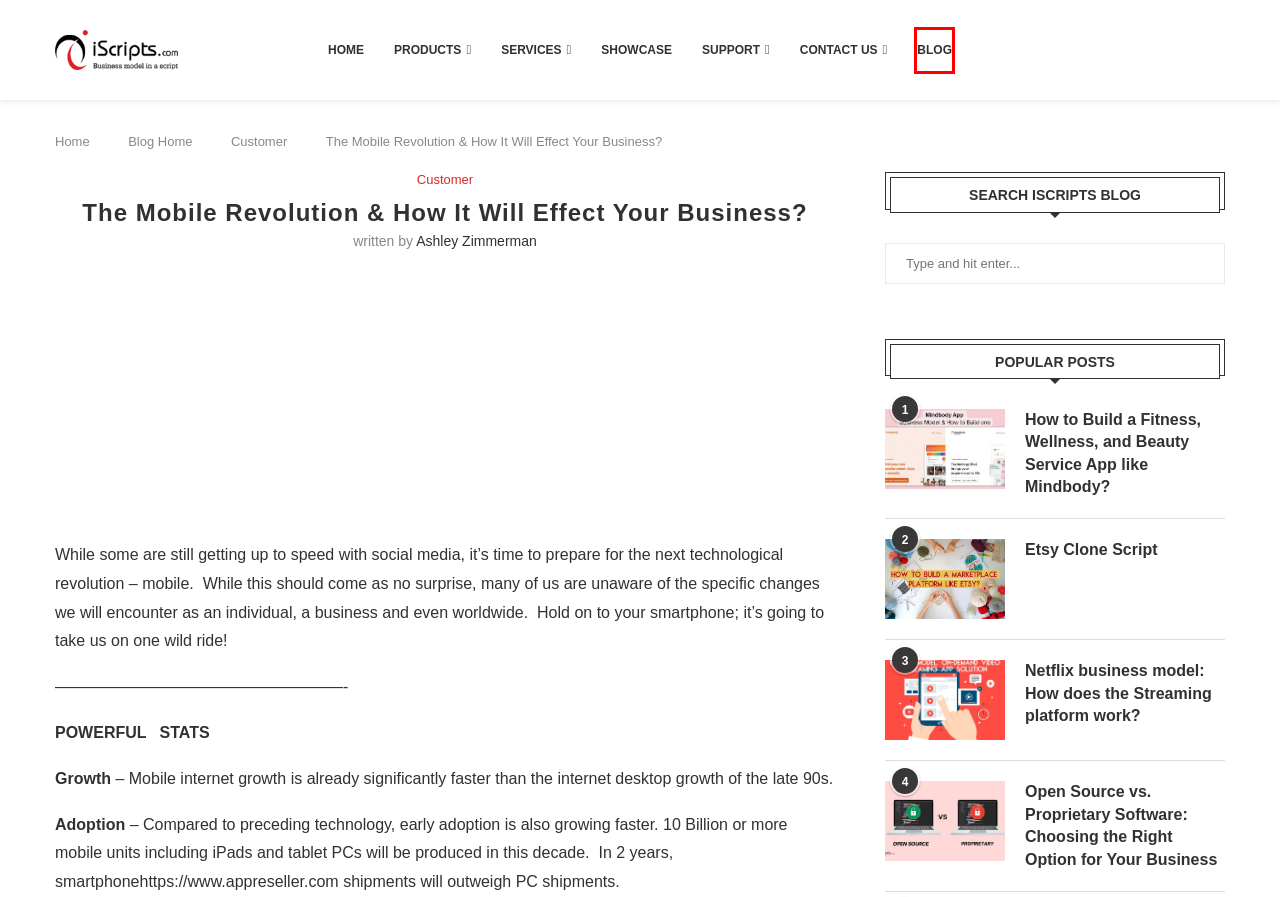Analyze the webpage screenshot with a red bounding box highlighting a UI element. Select the description that best matches the new webpage after clicking the highlighted element. Here are the options:
A. iScripts Blog
B. Customer | iScripts Blog
C. Live customer project showcase. Review sites with iScripts web software.
D. Netflix business model: How does the Streaming platform work? | iScripts
E. Etsy Clone Script - How to Create Website like Etsy? | iScripts
F. Open Source vs. Proprietary Software: Choosing the Right Option for Your Business | iScripts
G. Ashley Zimmerman | iScripts Blog
H. Mindbody App: Business Model & How to Build one | iScripts

A